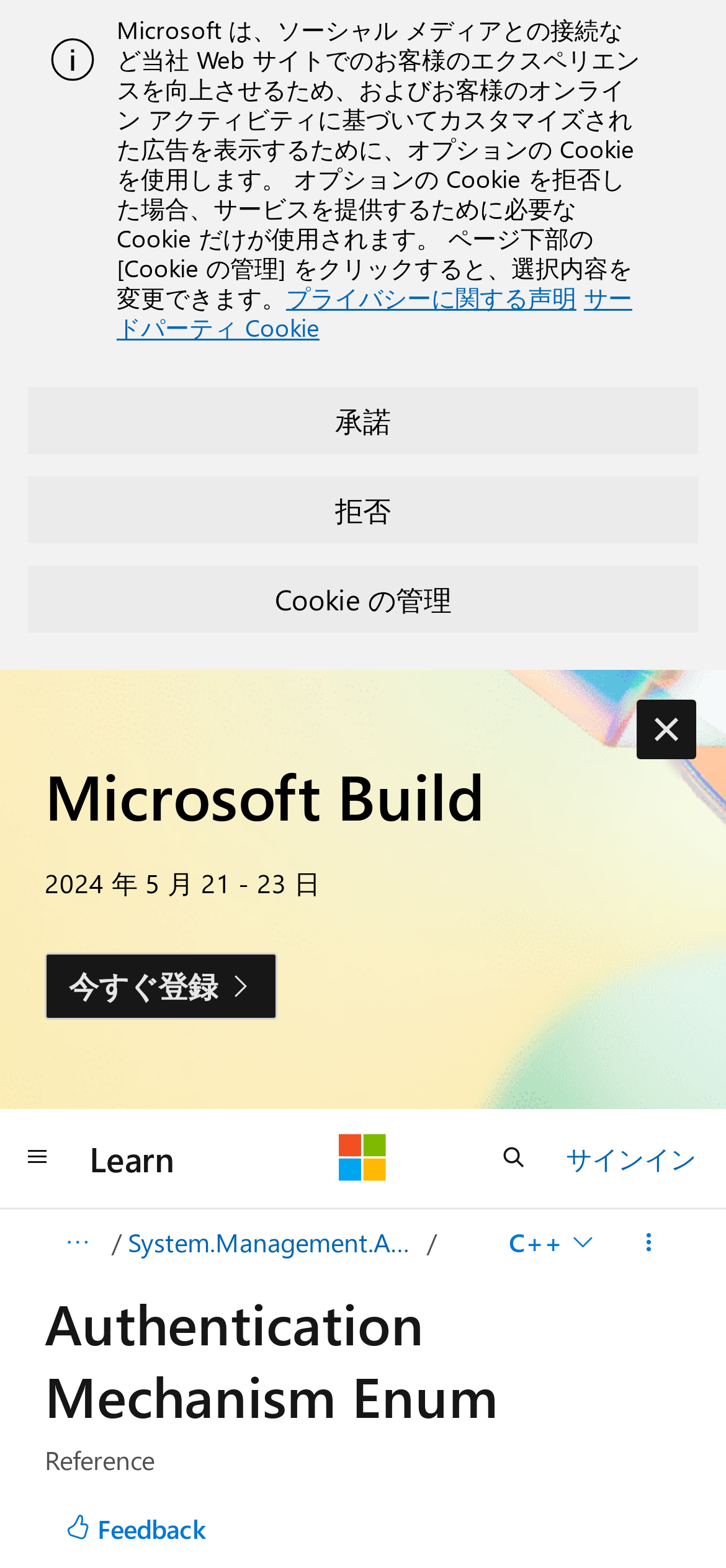Find and indicate the bounding box coordinates of the region you should select to follow the given instruction: "Click the '今すぐ登録' button".

[0.062, 0.607, 0.383, 0.65]